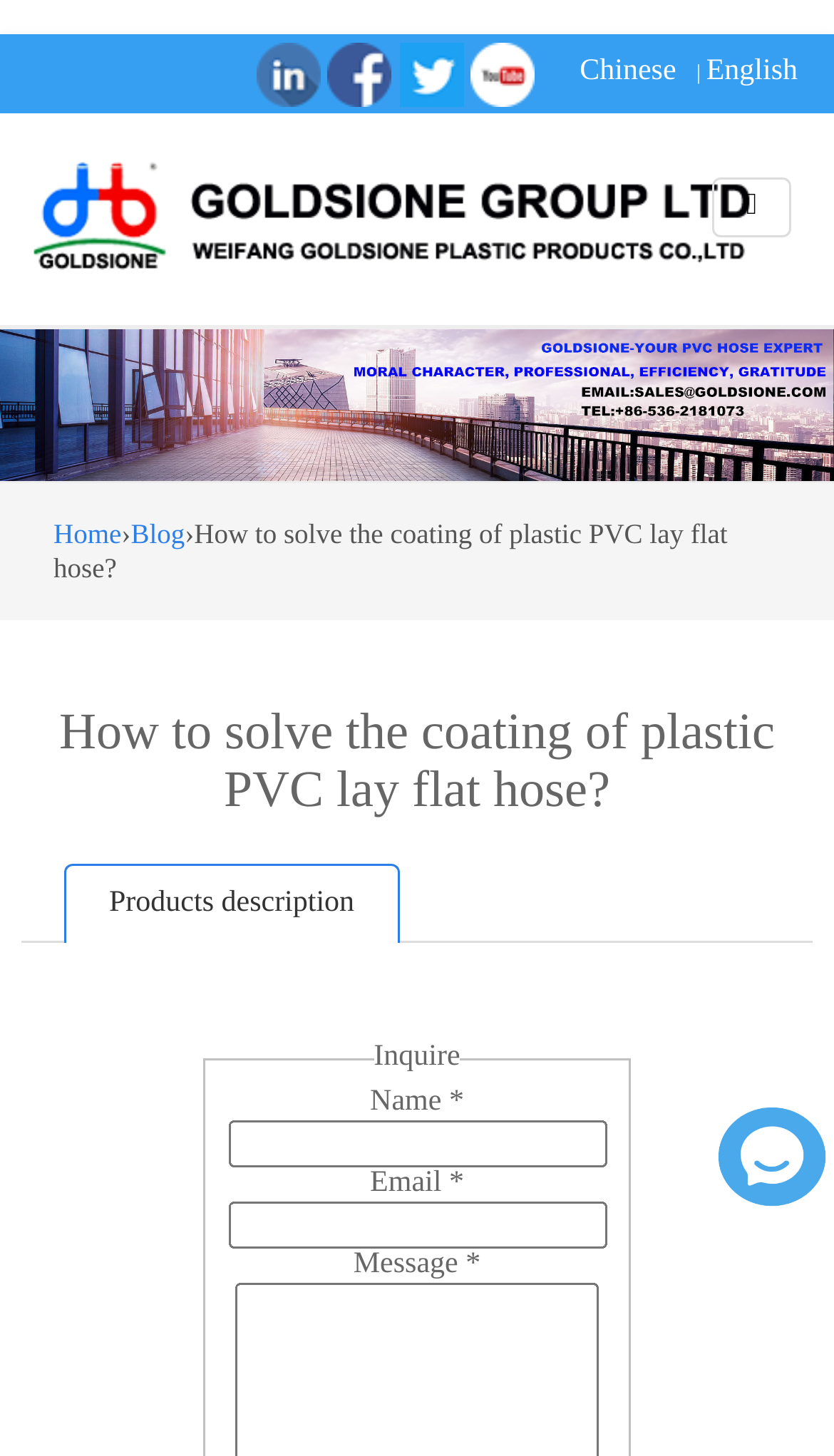Please identify the bounding box coordinates of the area I need to click to accomplish the following instruction: "Click the Linkedin link".

[0.307, 0.038, 0.393, 0.06]